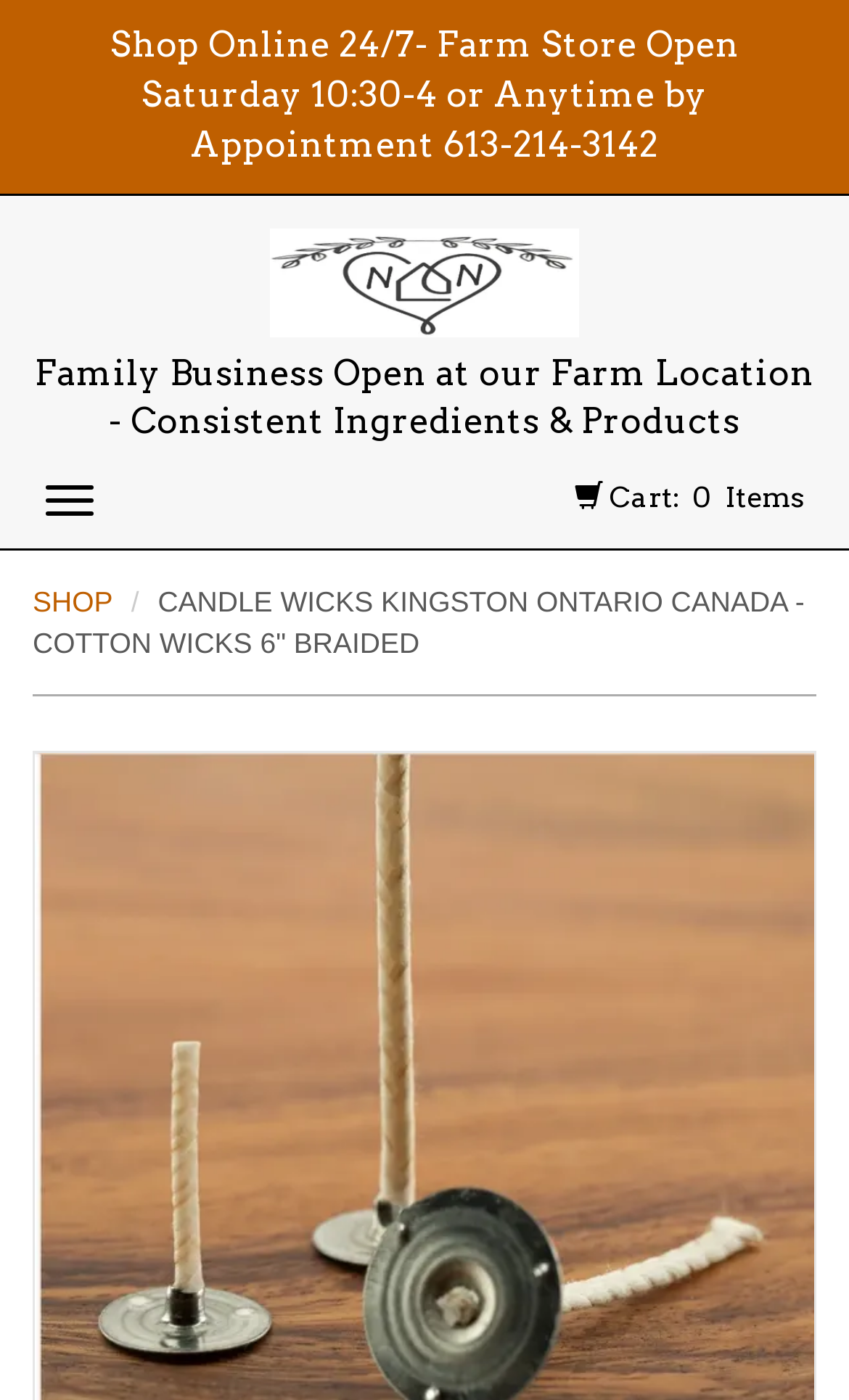Can you identify and provide the main heading of the webpage?

Candle Wicks Kingston Ontario Canada - Cotton Wicks 6" Braided